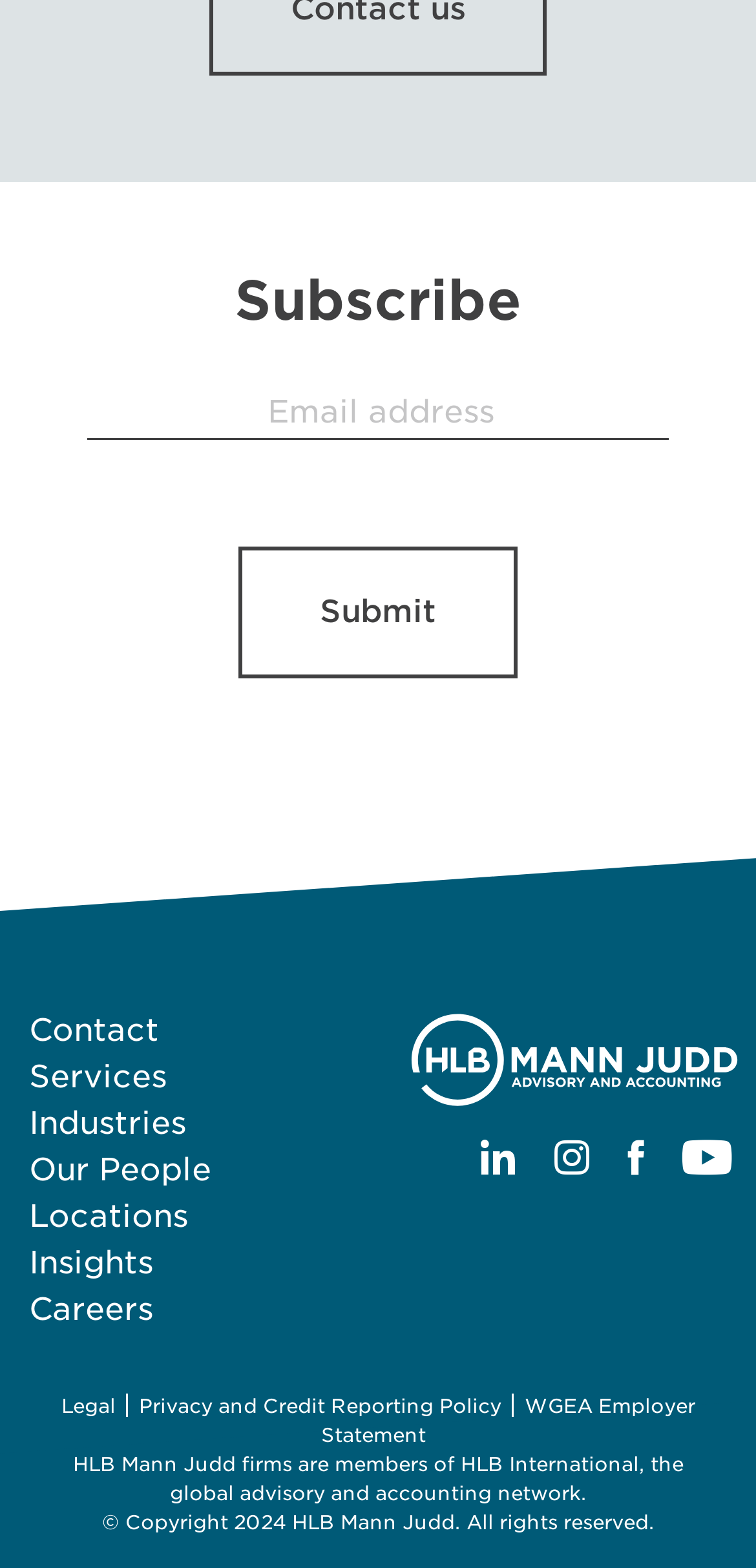Provide a single word or phrase answer to the question: 
What is the purpose of the textbox?

Email address